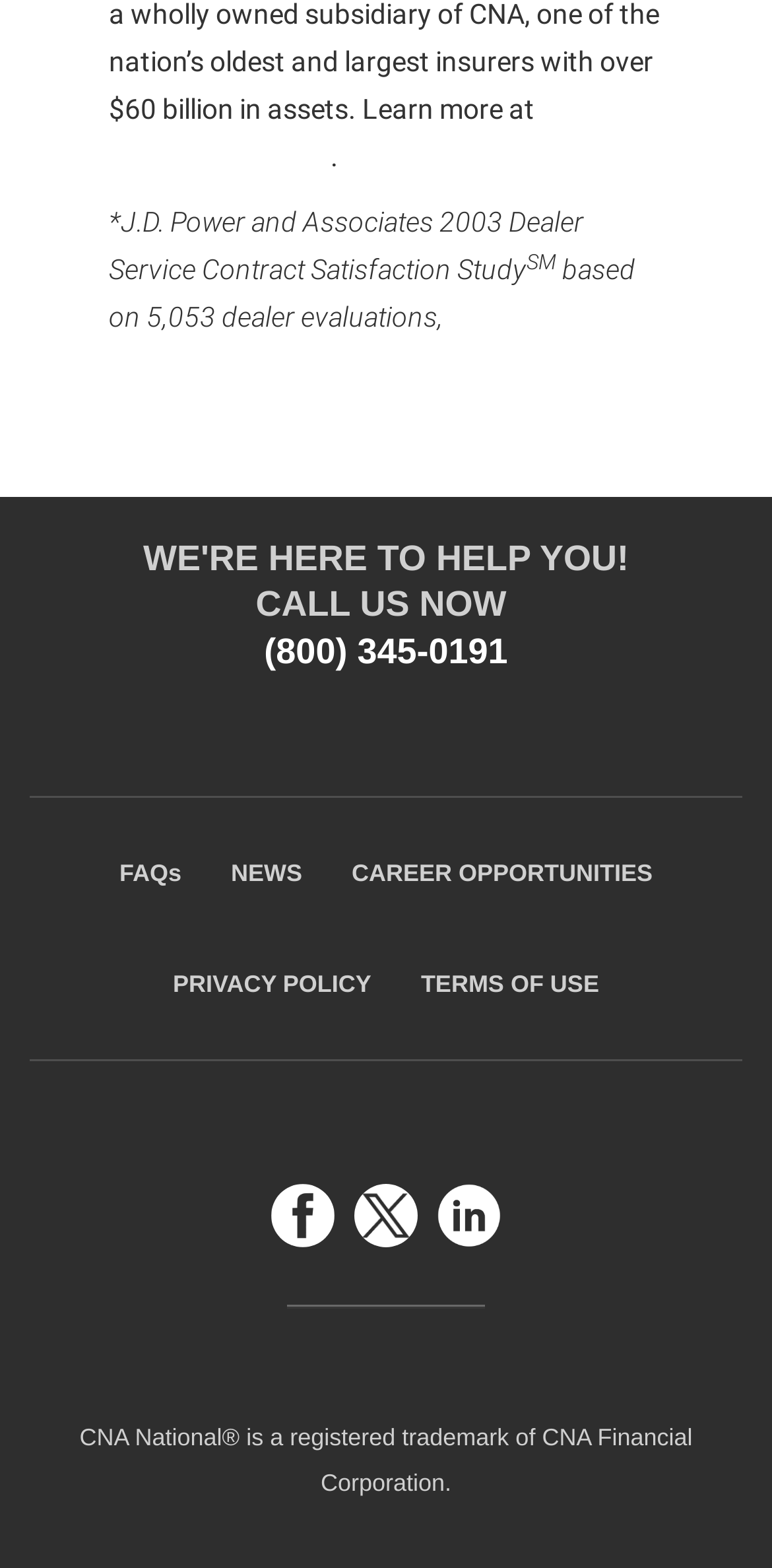What is the company name mentioned at the top?
Refer to the image and offer an in-depth and detailed answer to the question.

The company name is mentioned at the top of the webpage as a link, which is 'CNANational.com'. This suggests that the webpage is related to CNA National.